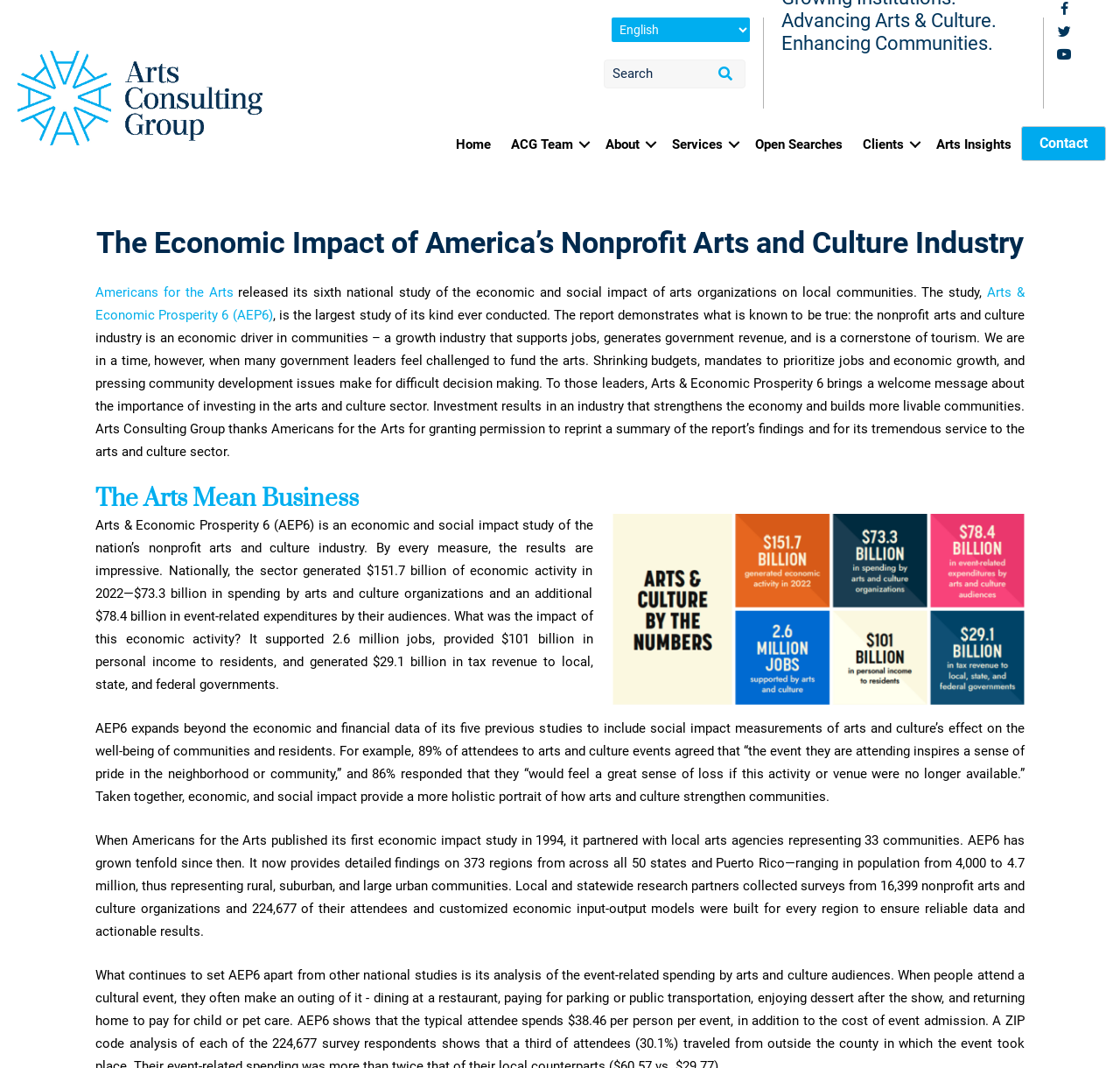Please look at the image and answer the question with a detailed explanation: How many social media links are there?

I counted the number of link elements with URLs pointing to social media platforms, which are LinkedIn, Facebook, Twitter, and YouTube.